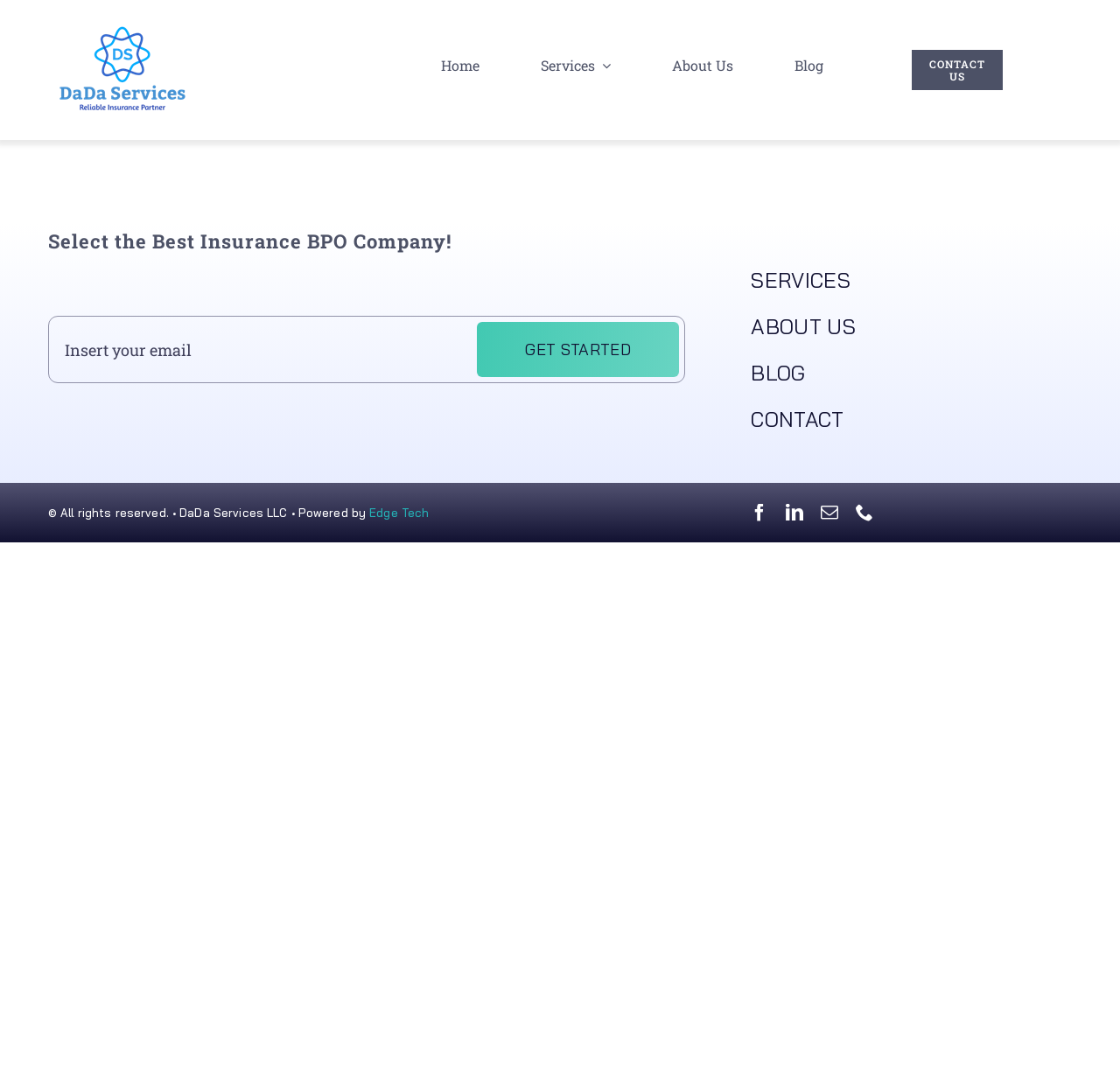Present a detailed account of what is displayed on the webpage.

The webpage is titled "FAQs 归档 – DaDa Services" and appears to be a company's website. At the top left, there is a logo of "DADA Services Insurance BPO" next to a link to the company's homepage. Below the logo, there is a navigation menu with links to "Home", "Services", "About Us", and "Blog".

On the right side of the top section, there is a call-to-action link "CONTACT US". Below this, there is a main section with a heading that reads "Select the Best Insurance BPO Company!". Underneath the heading, there is a textbox to insert an email address and a "GET STARTED" button.

On the right side of the main section, there is another navigation menu with links to "SERVICES", "ABOUT US", "BLOG", and "CONTACT". At the bottom of the page, there is a copyright notice with a link to "Edge Tech" and social media links to Facebook, LinkedIn, and email.

There are two images on the page: the company logo and an icon for the "Services" link. Overall, the webpage has a simple and organized layout with clear headings and concise text.